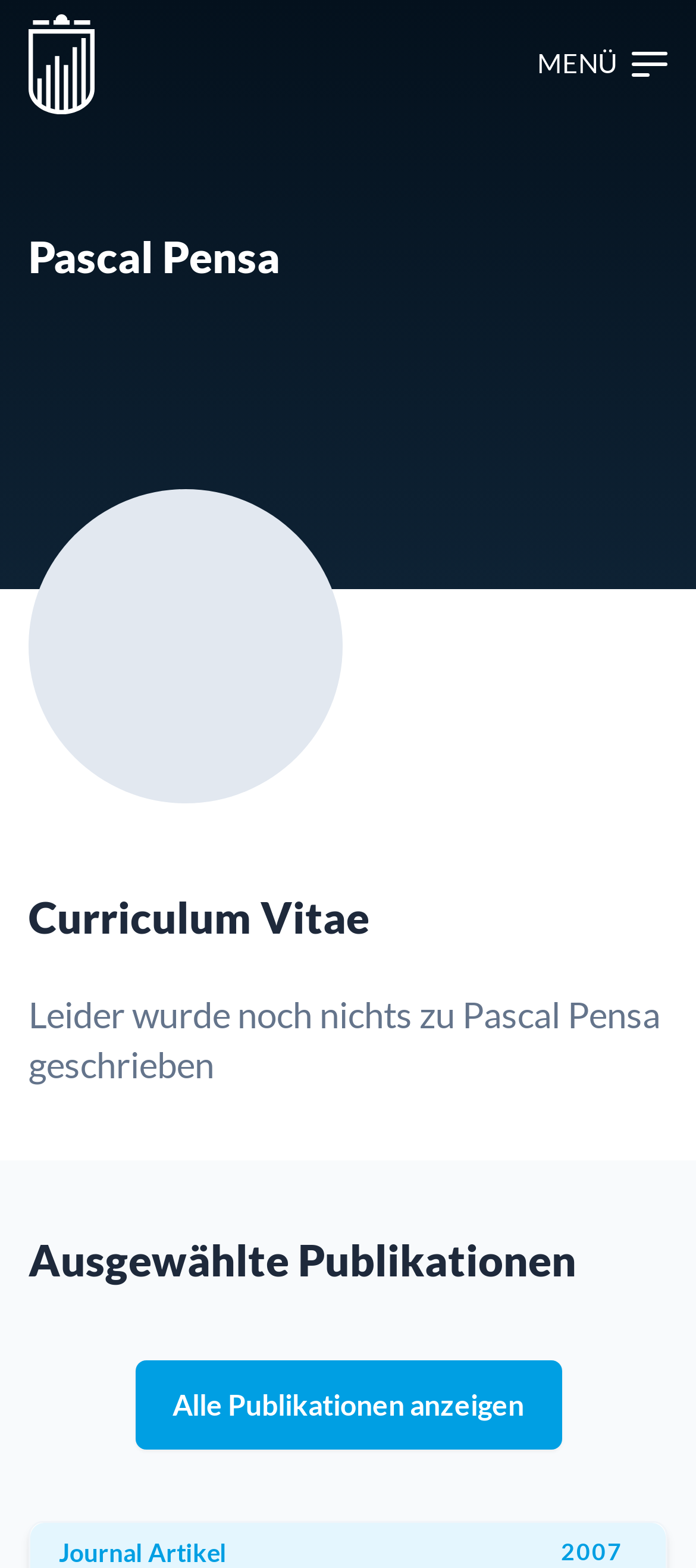Respond with a single word or phrase to the following question:
What is the title of the first section?

Curriculum Vitae